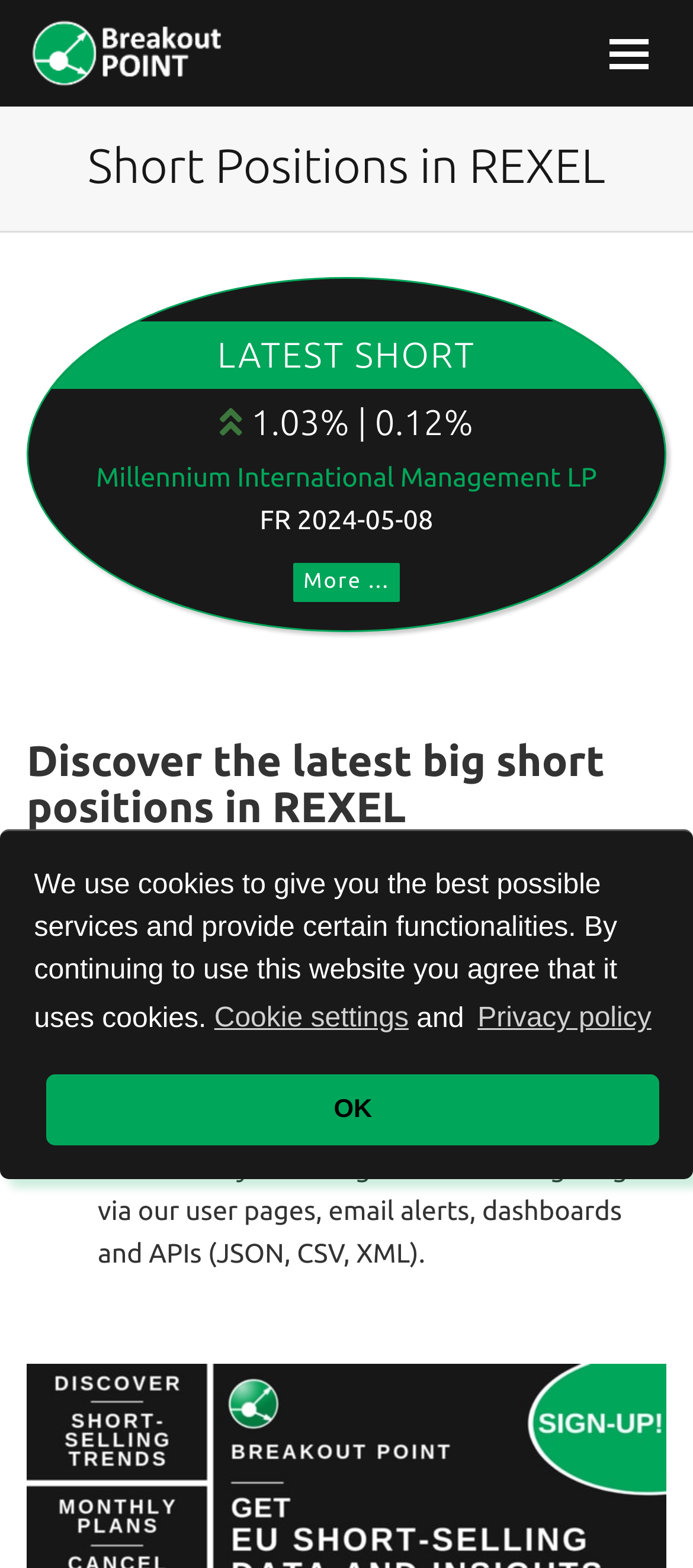Give the bounding box coordinates for the element described by: "parent_node: Toggle navigation".

[0.0, 0.0, 0.378, 0.068]